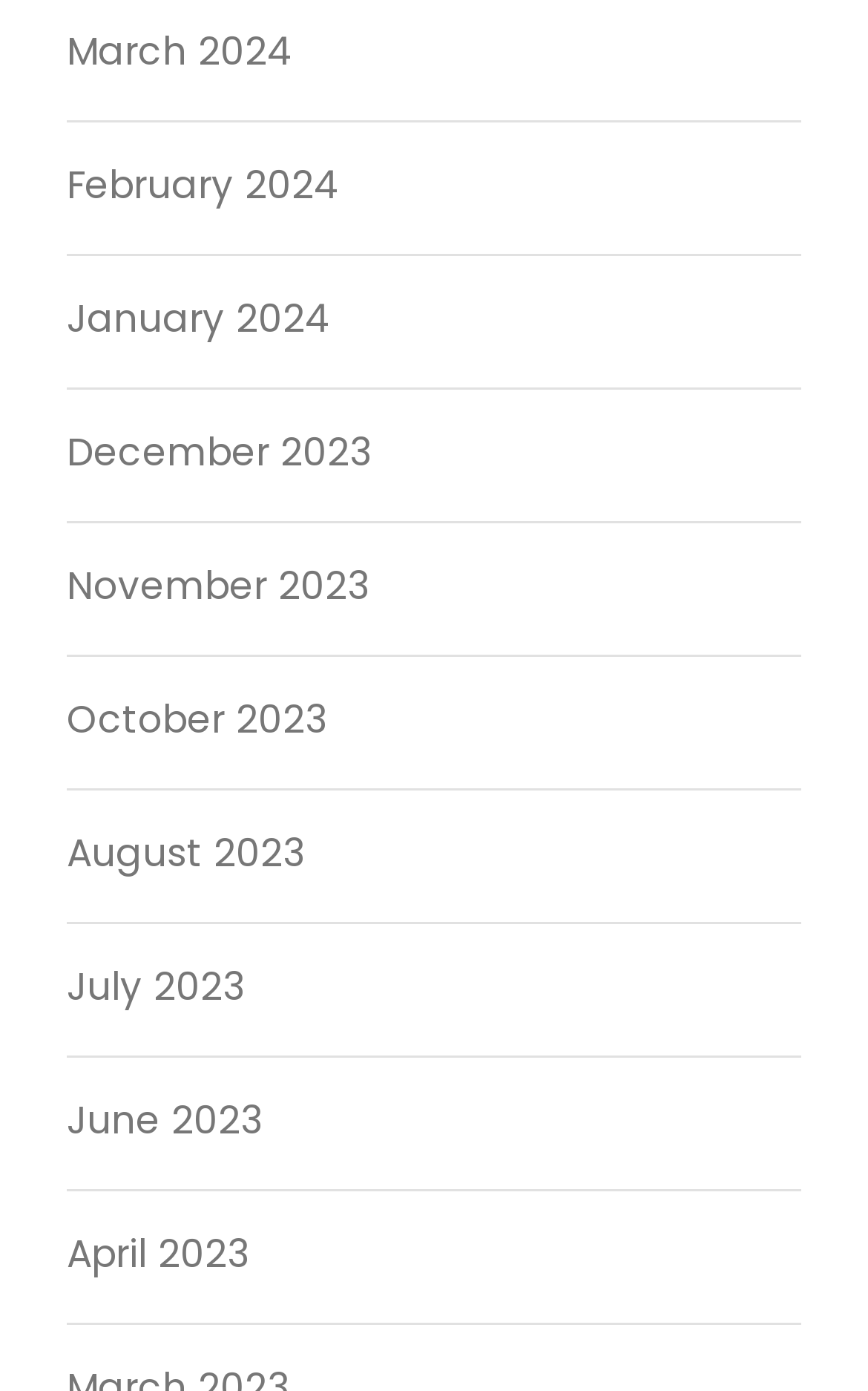Can you find the bounding box coordinates for the element that needs to be clicked to execute this instruction: "Explore Our Locations"? The coordinates should be given as four float numbers between 0 and 1, i.e., [left, top, right, bottom].

None